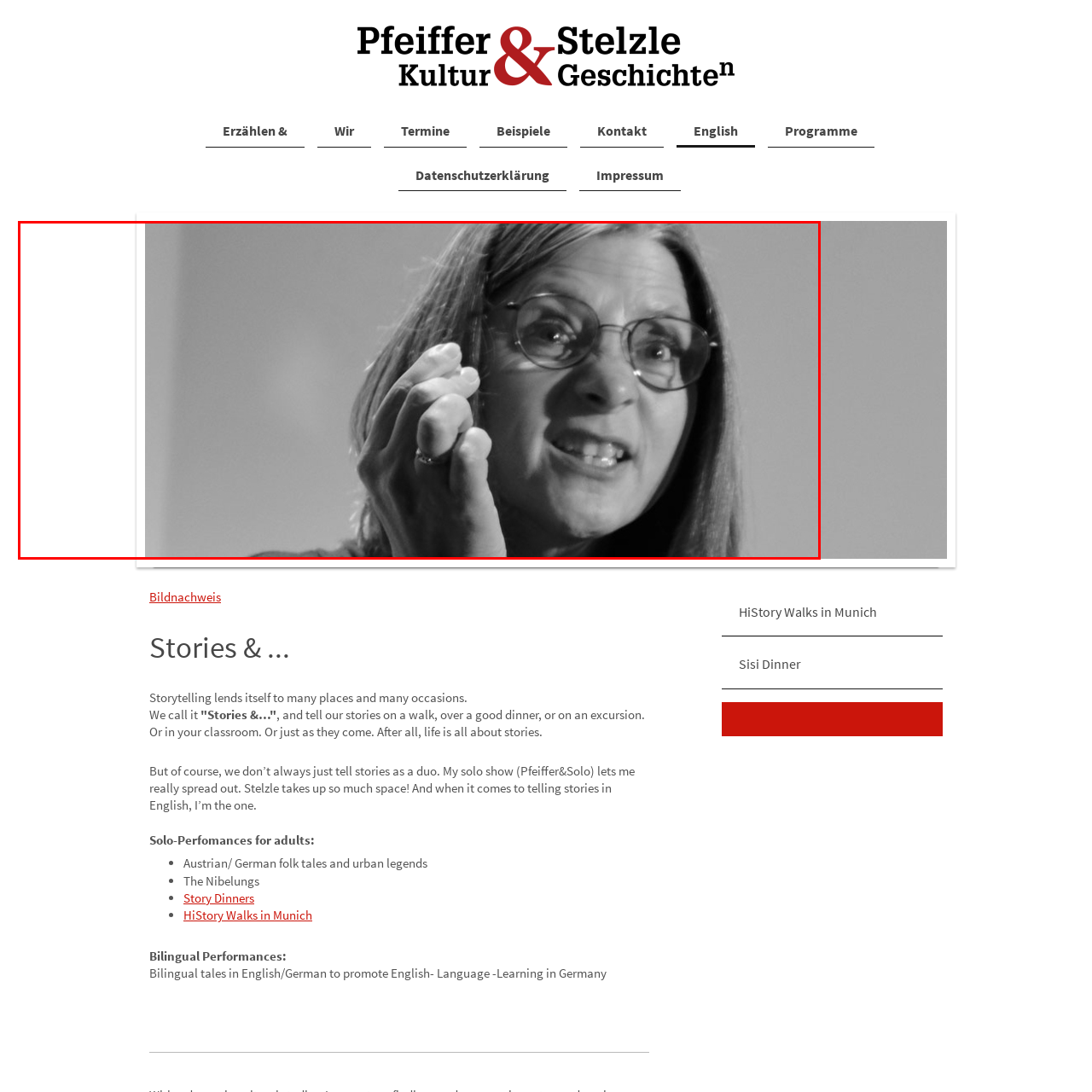What is the effect of the monochrome color scheme?
Analyze the image within the red frame and provide a concise answer using only one word or a short phrase.

dramatic touch